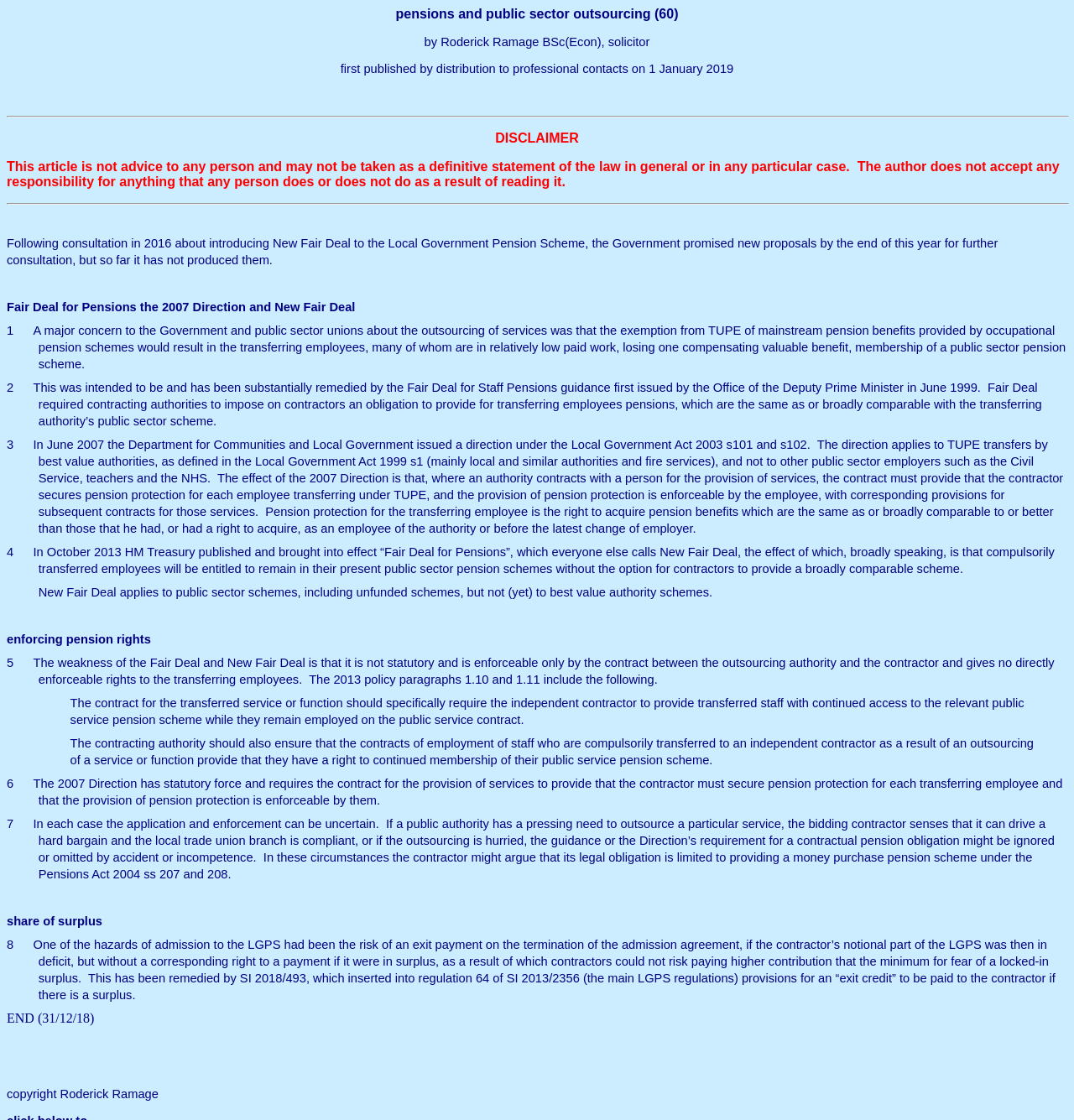What is the purpose of the Fair Deal for Staff Pensions guidance?
Using the image, give a concise answer in the form of a single word or short phrase.

to provide pension protection